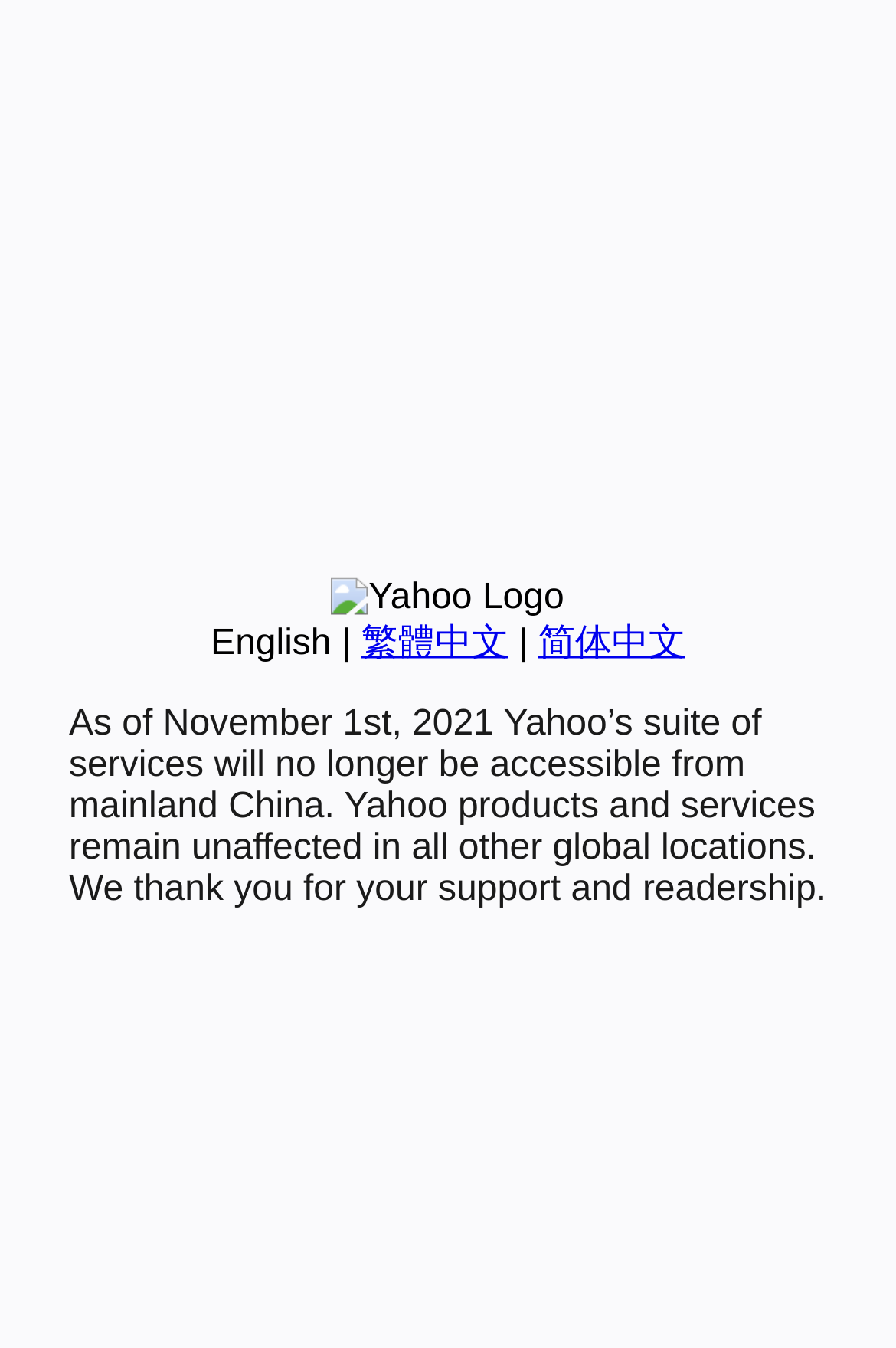From the element description: "繁體中文", extract the bounding box coordinates of the UI element. The coordinates should be expressed as four float numbers between 0 and 1, in the order [left, top, right, bottom].

[0.403, 0.463, 0.567, 0.492]